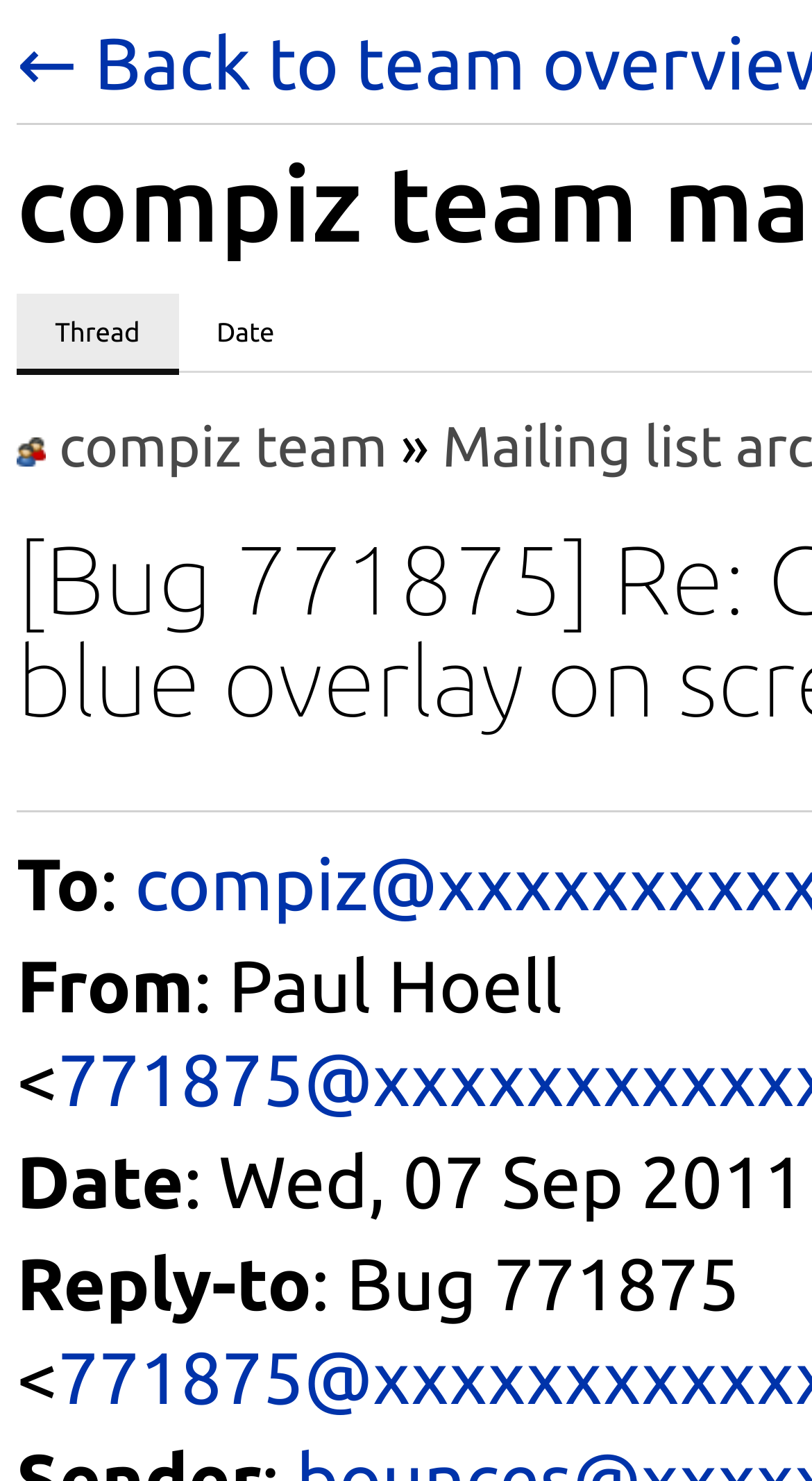What is the sender's name?
Based on the visual, give a brief answer using one word or a short phrase.

Paul Hoell